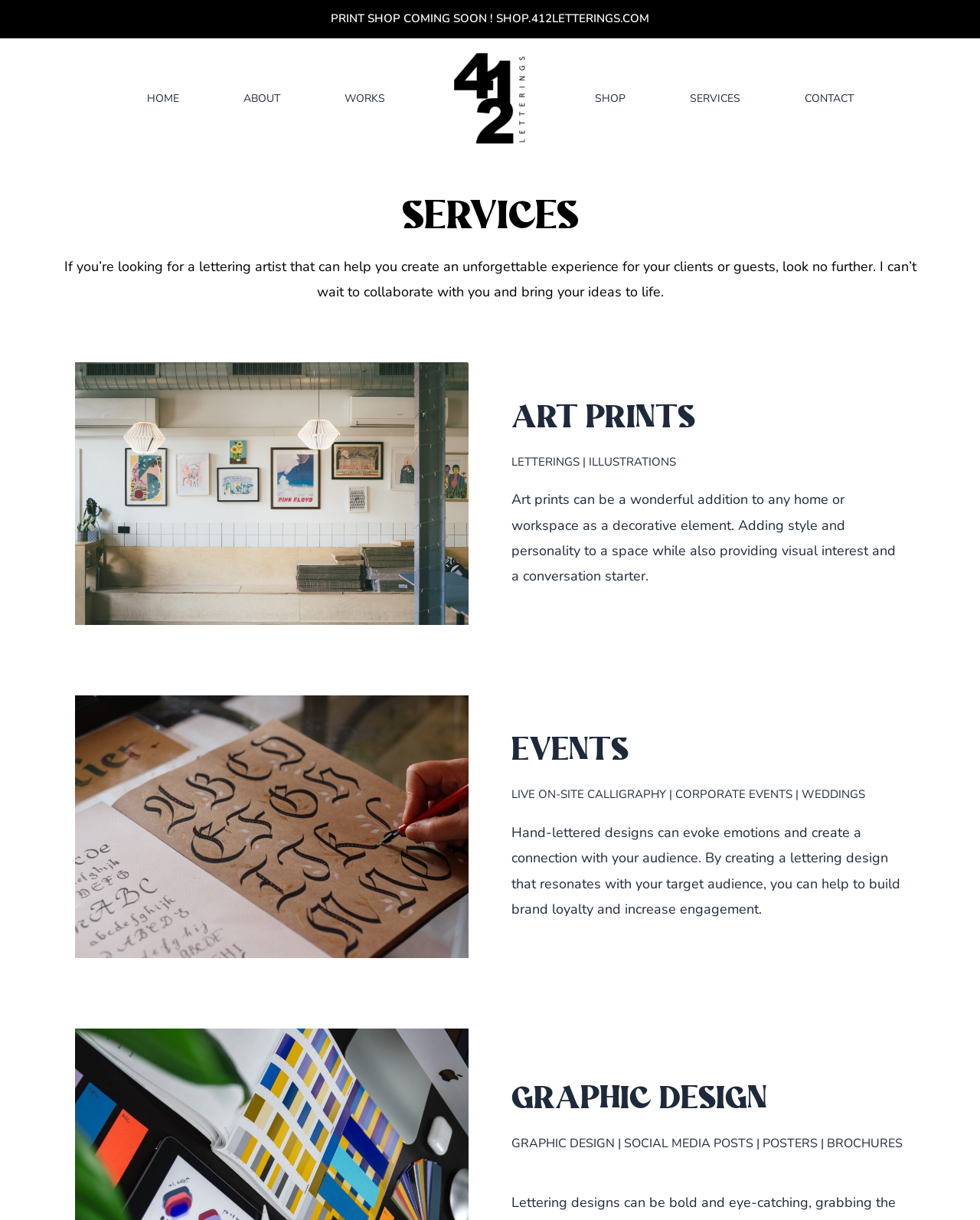Please study the image and answer the question comprehensively:
What is the artist's role in events?

In the EVENTS section, I found a heading element 'LIVE ON-SITE CALLIGRAPHY | CORPORATE EVENTS | WEDDINGS' which suggests that the artist provides live on-site calligraphy services at events.